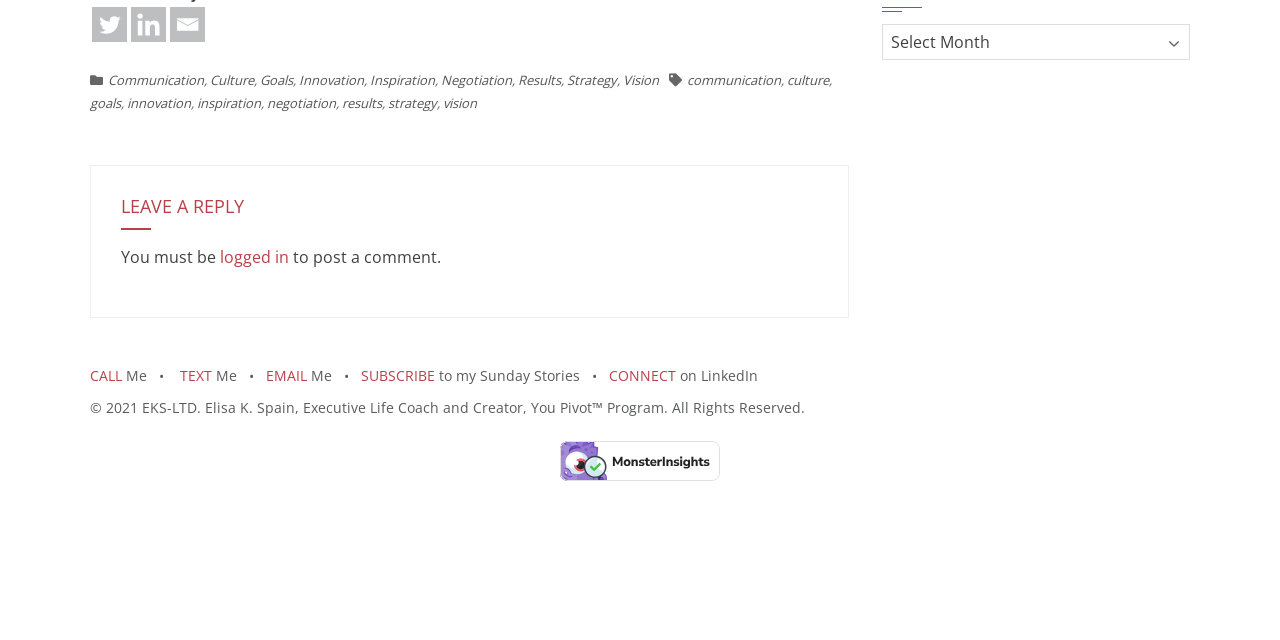For the element described, predict the bounding box coordinates as (top-left x, top-left y, bottom-right x, bottom-right y). All values should be between 0 and 1. Element description: aria-label="Twitter" title="Twitter"

[0.072, 0.01, 0.099, 0.065]